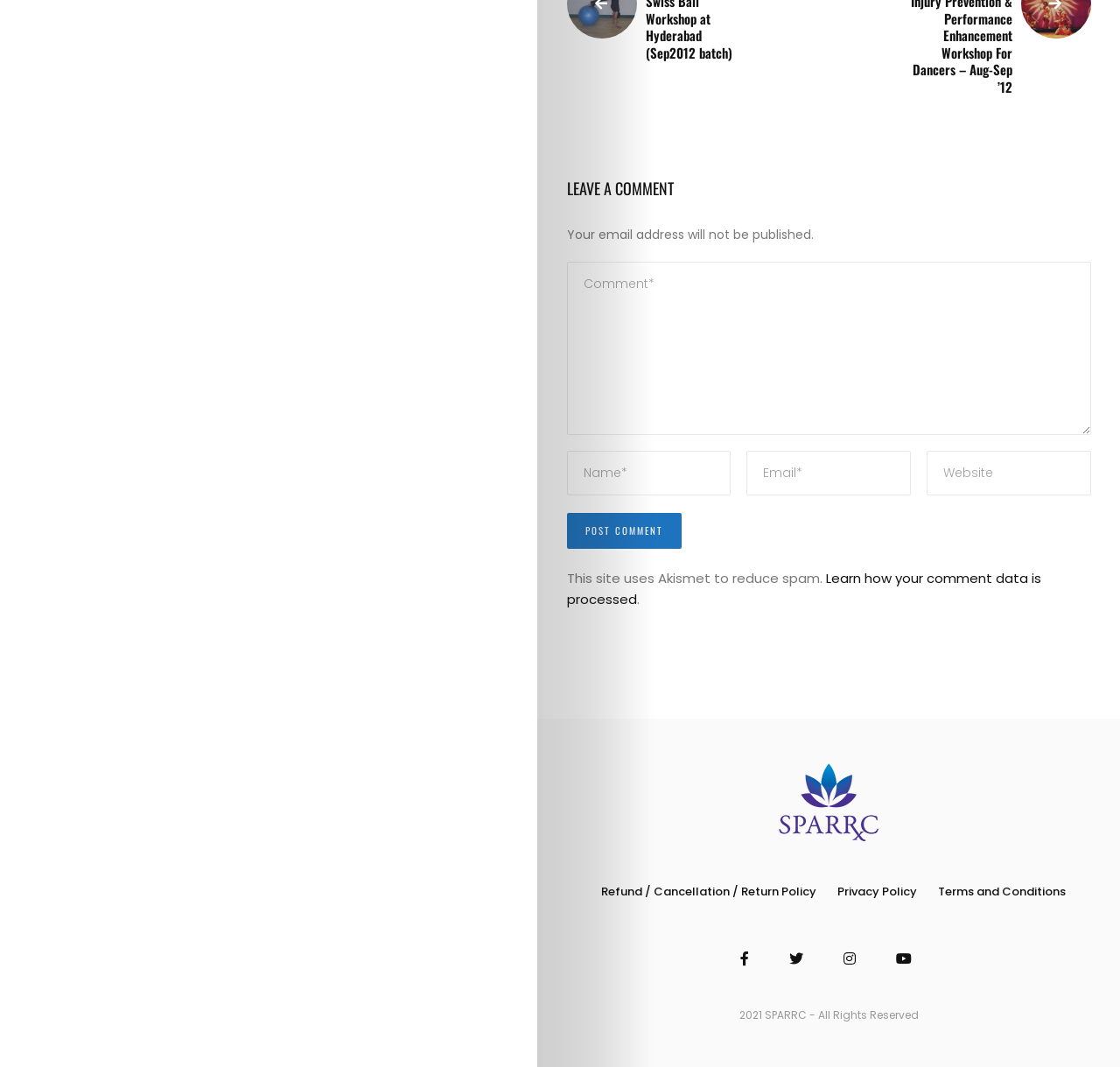Provide a short, one-word or phrase answer to the question below:
How many social media links are present in the footer?

4